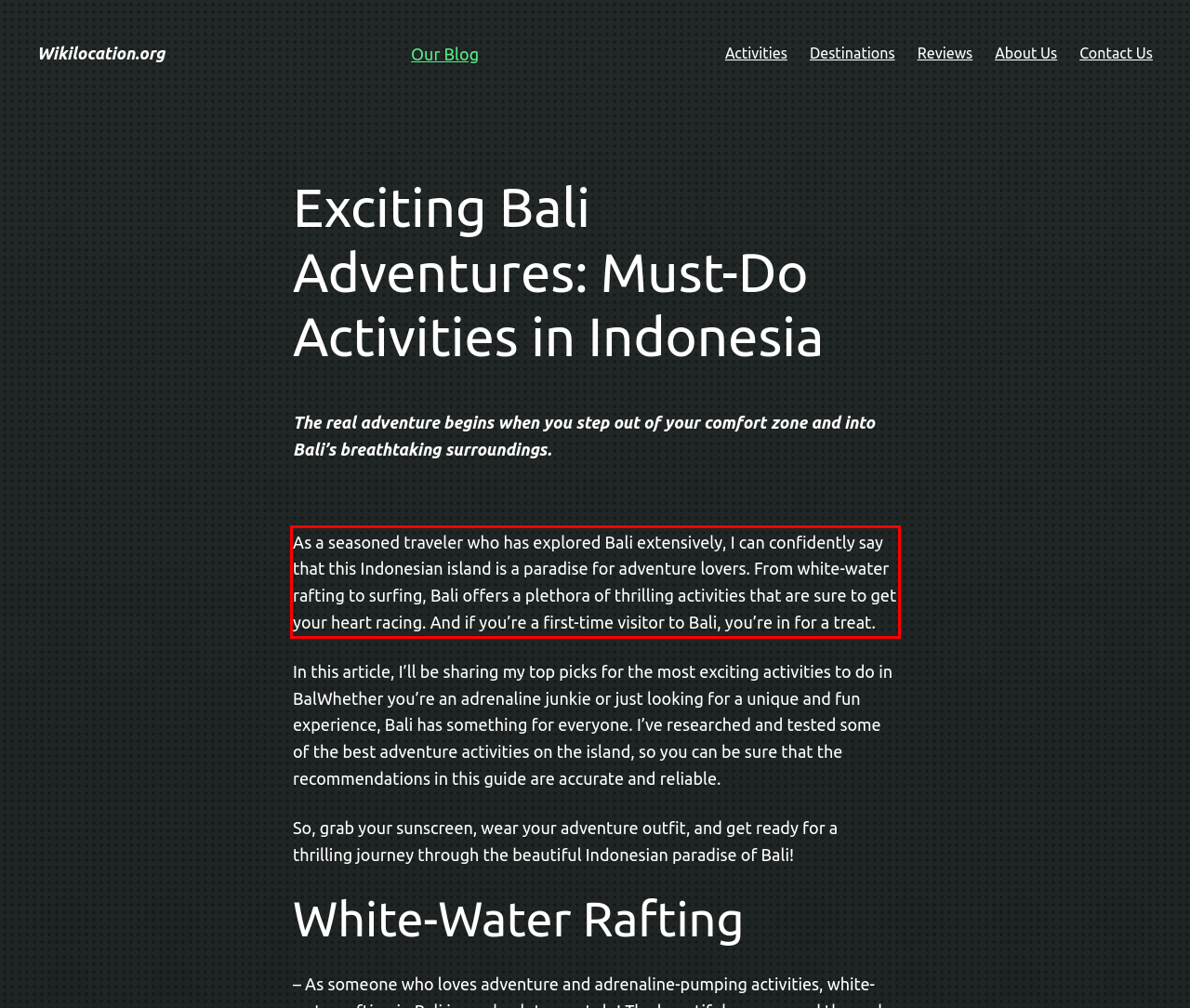Examine the webpage screenshot, find the red bounding box, and extract the text content within this marked area.

As a seasoned traveler who has explored Bali extensively, I can confidently say that this Indonesian island is a paradise for adventure lovers. From white-water rafting to surfing, Bali offers a plethora of thrilling activities that are sure to get your heart racing. And if you’re a first-time visitor to Bali, you’re in for a treat.